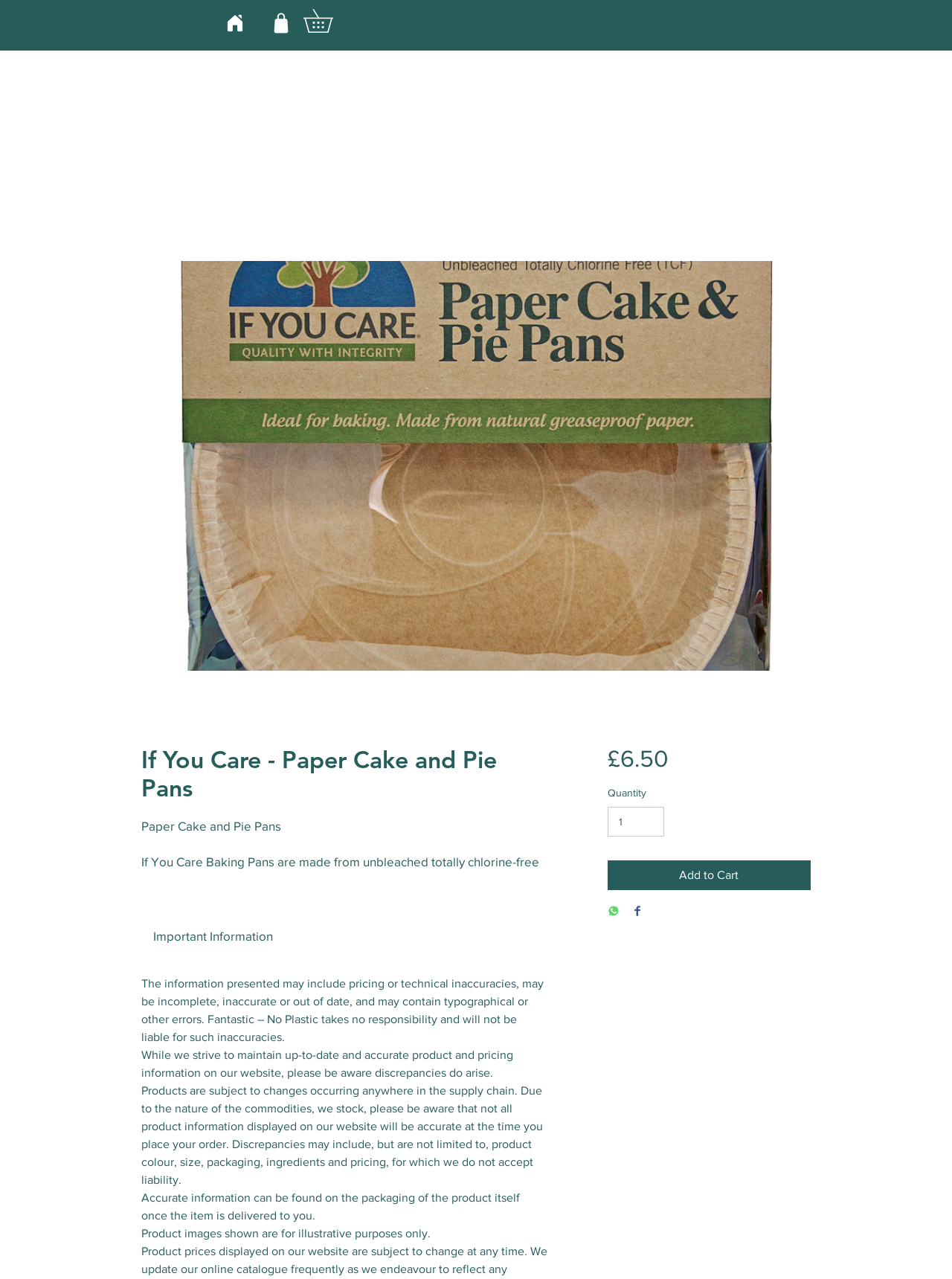Provide a comprehensive caption for the webpage.

This webpage is about If You Care's Paper Cake and Pie Pans. At the top, there are three links: "Home" and "Shop" on the left, and a button with an image on the right. Below these links, there is a large header image with the product name "If You Care - Paper Cake and Pie Pans". 

Underneath the header image, there is a heading with the same product name, followed by a brief description of the product. The description explains that the baking pans are made from unbleached, totally chlorine-free greaseproof paper, have natural easy release properties, and do not require greasing. 

Further down, there are three paragraphs of text that provide more information about the product. The first paragraph explains the eco-friendly benefits of the product, the second paragraph describes the uses of the paper cake and pie pans, and the third paragraph mentions that the product information may not be accurate and that the company is not liable for any inaccuracies.

On the right side of the page, there is a section with product information, including the price "£6.50", a "Quantity" selector, and an "Add to Cart" button. There are also two buttons to share the product on WhatsApp and Facebook, each with an image.